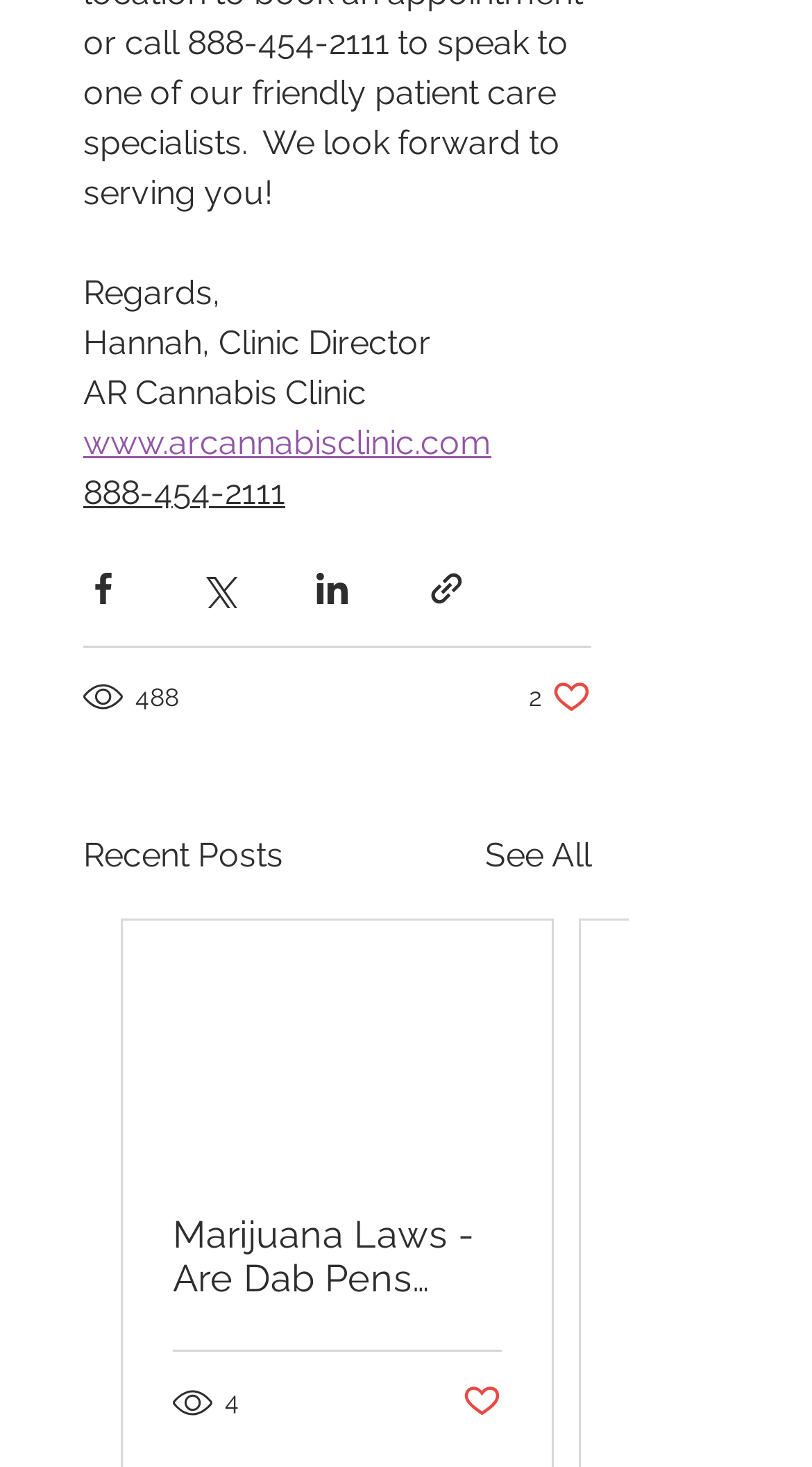Specify the bounding box coordinates of the area that needs to be clicked to achieve the following instruction: "Share via Facebook".

[0.103, 0.388, 0.151, 0.415]